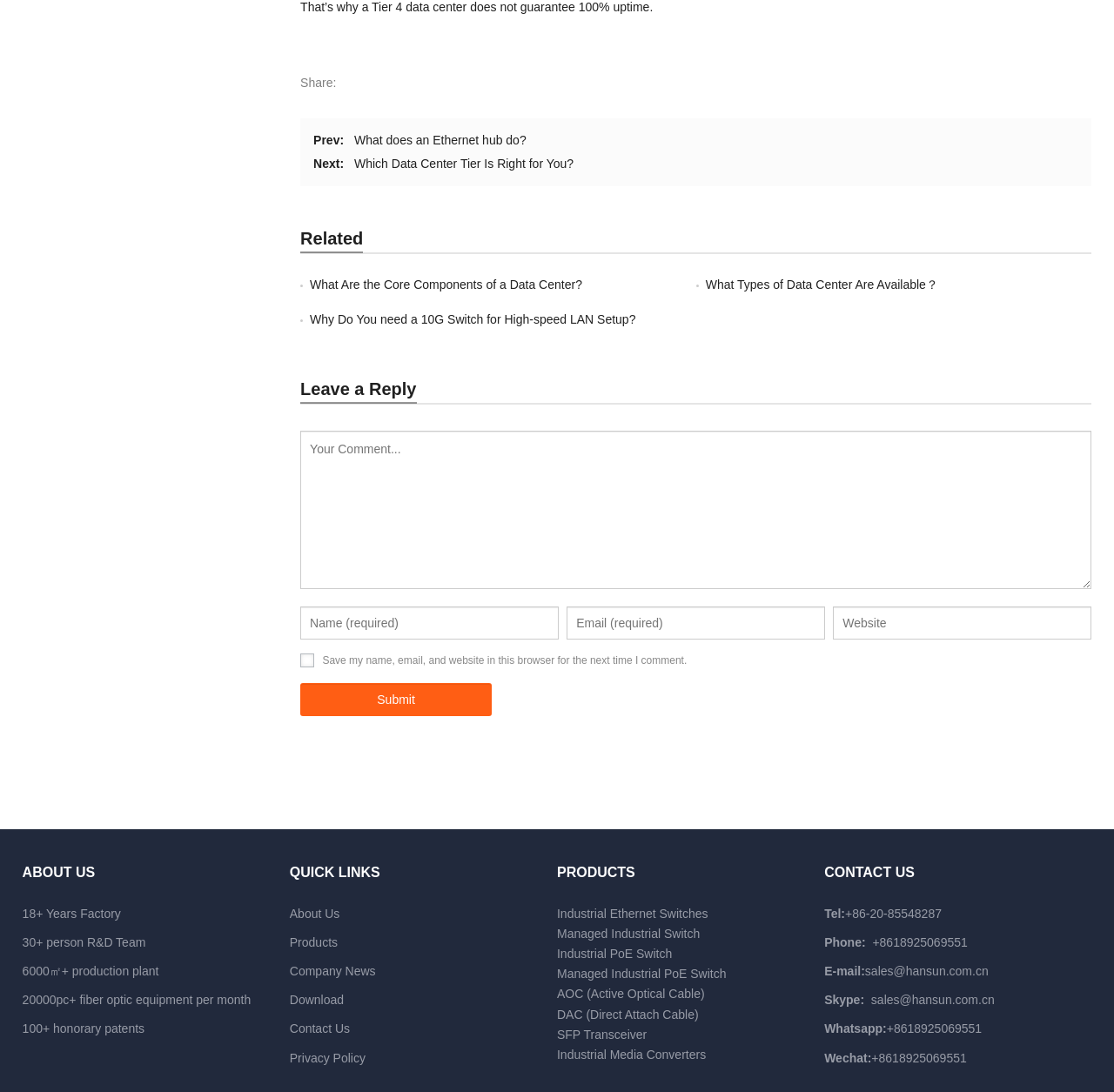Please provide the bounding box coordinates for the UI element as described: "Download". The coordinates must be four floats between 0 and 1, represented as [left, top, right, bottom].

[0.26, 0.909, 0.309, 0.922]